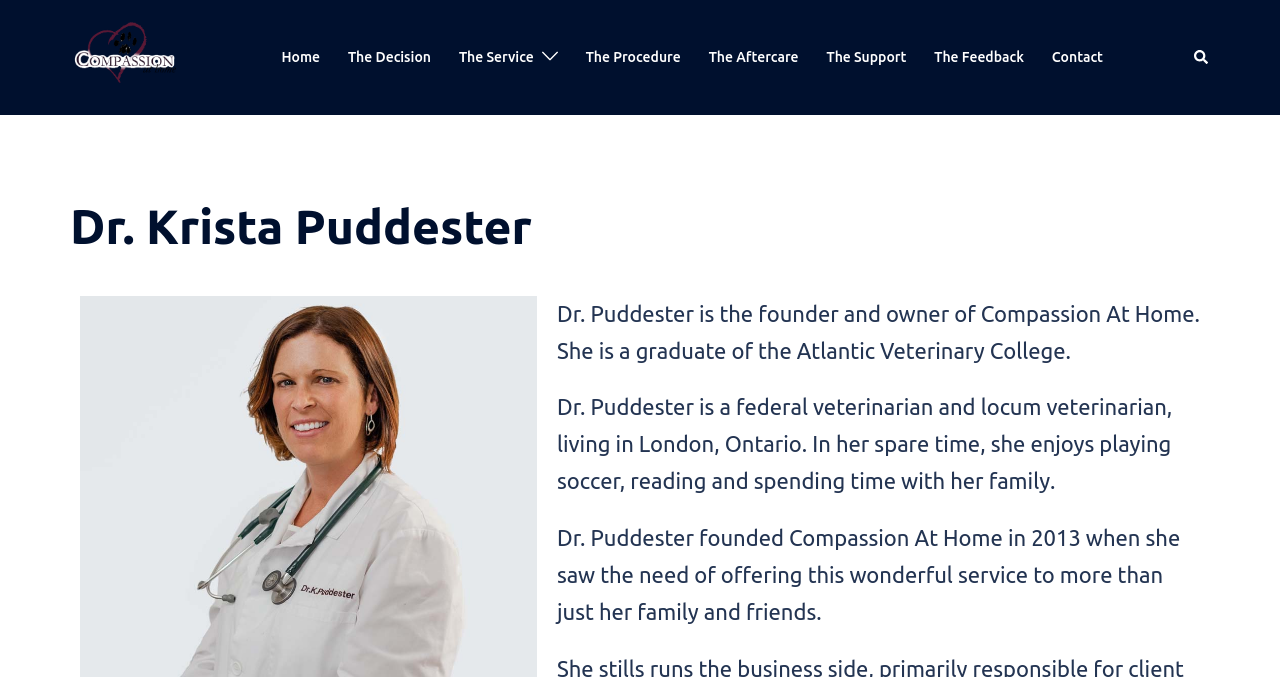How many links are in the top navigation menu?
Examine the image and provide an in-depth answer to the question.

I found the answer by counting the number of links in the top navigation menu, which are 'Home', 'The Decision', 'The Service', 'The Procedure', 'The Aftercare', 'The Support', and 'The Feedback'.